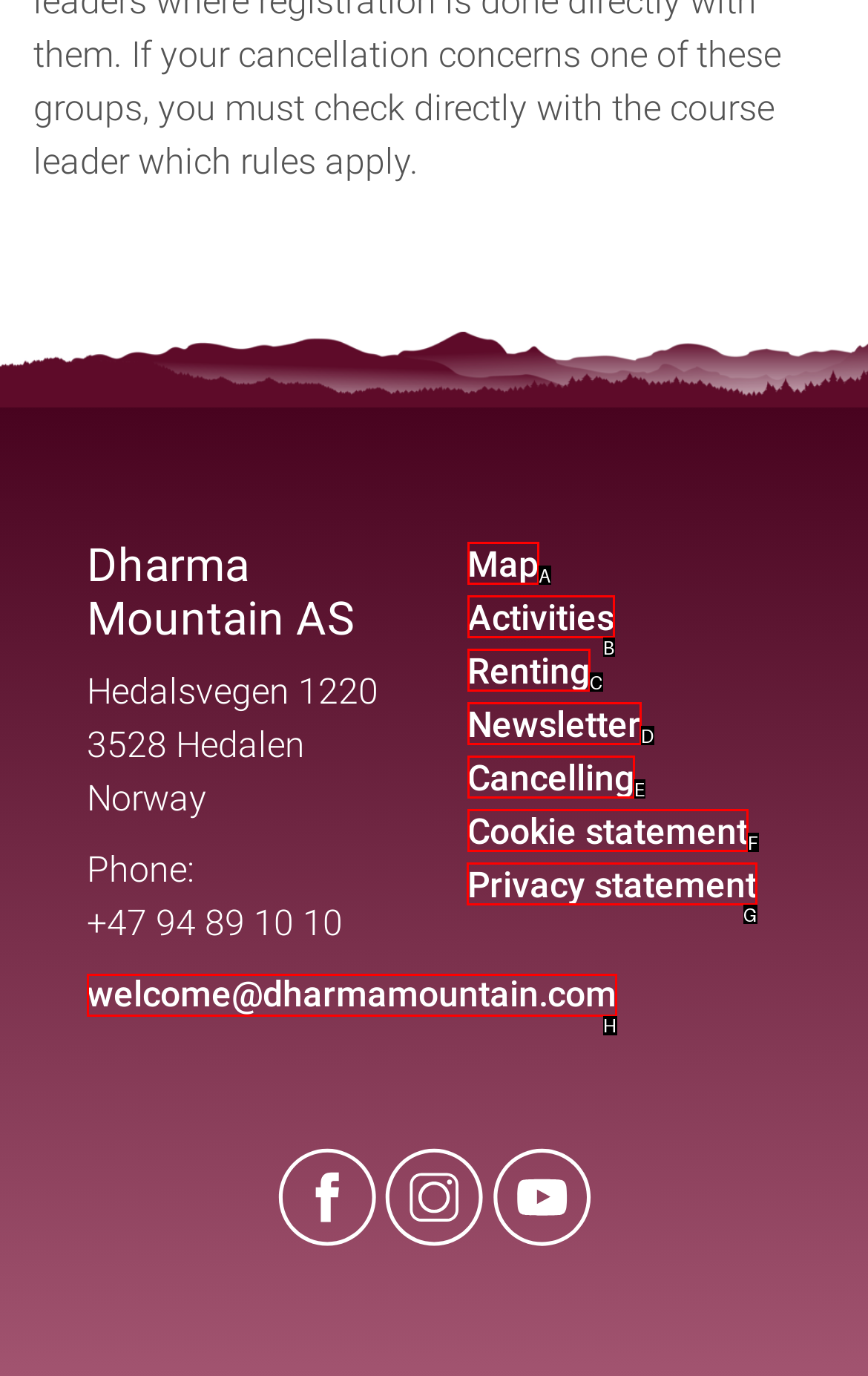Select the correct UI element to complete the task: Read the privacy statement
Please provide the letter of the chosen option.

G